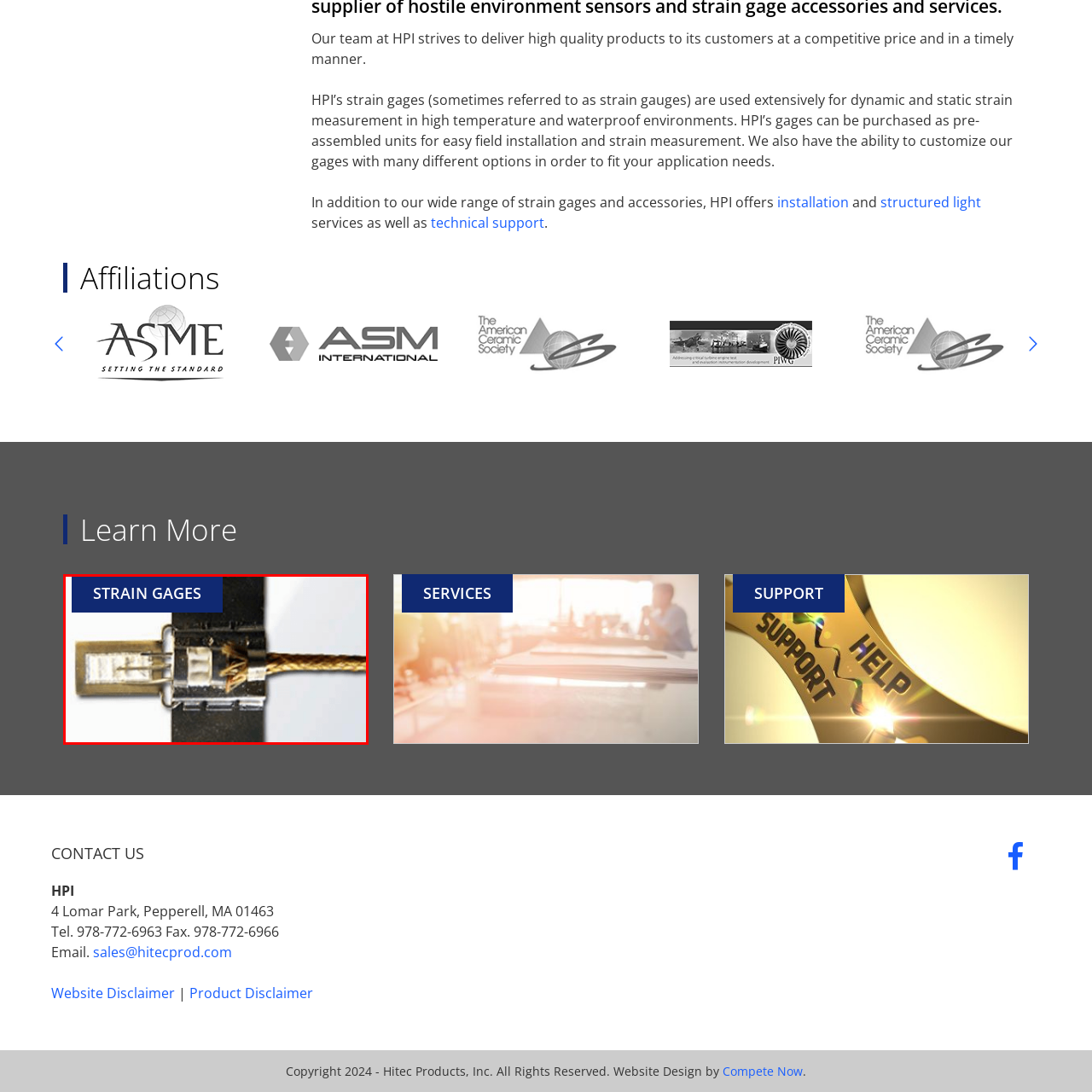Carefully scrutinize the image within the red border and generate a detailed answer to the following query, basing your response on the visual content:
In what environments are strain gages often used?

According to the image, strain gages are widely utilized in engineering and scientific fields to monitor structural integrity, particularly in high-temperature and waterproof environments, which suggests that they are designed to operate effectively in these conditions.